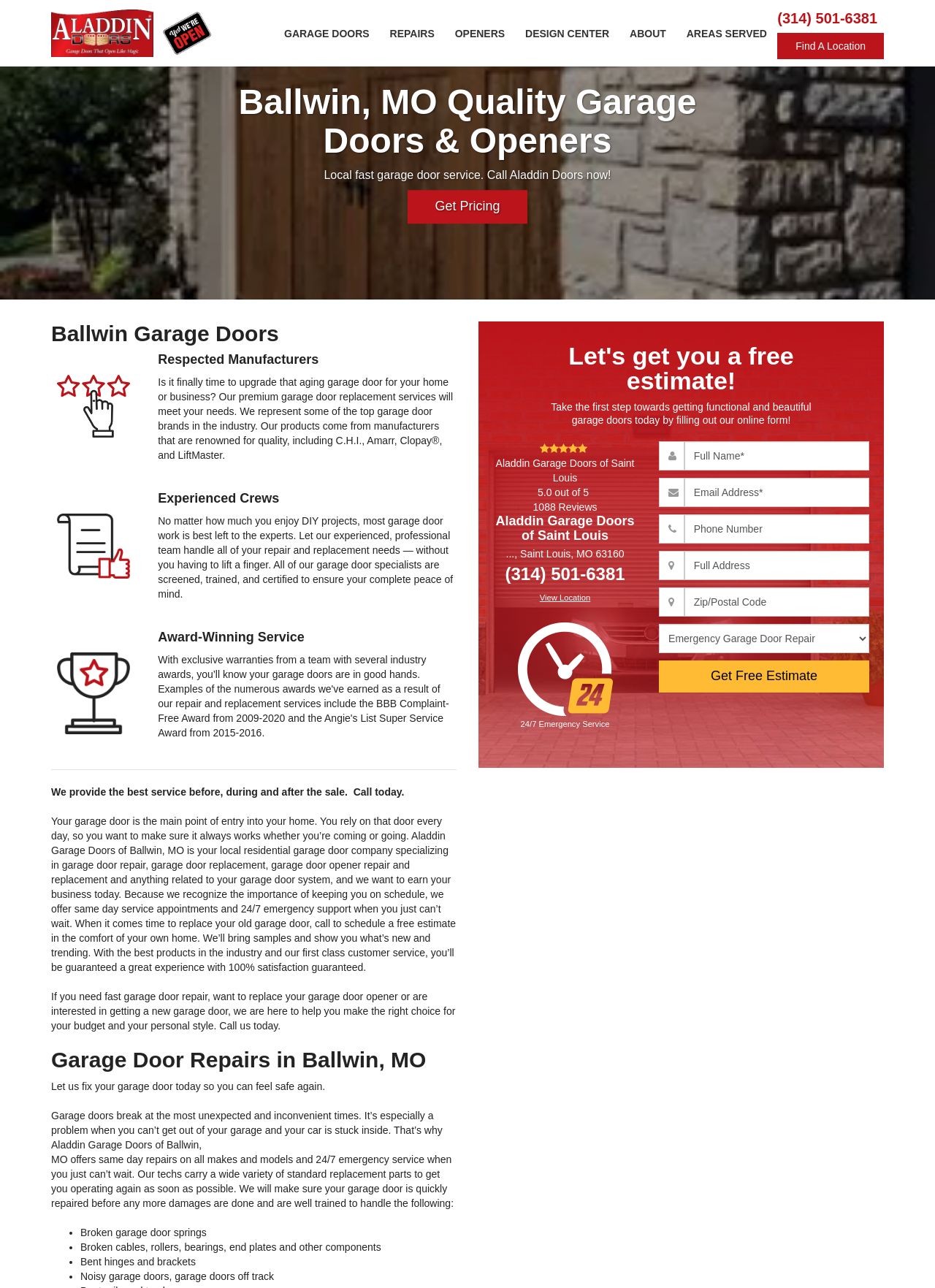Point out the bounding box coordinates of the section to click in order to follow this instruction: "Get a free estimate".

[0.705, 0.513, 0.93, 0.538]